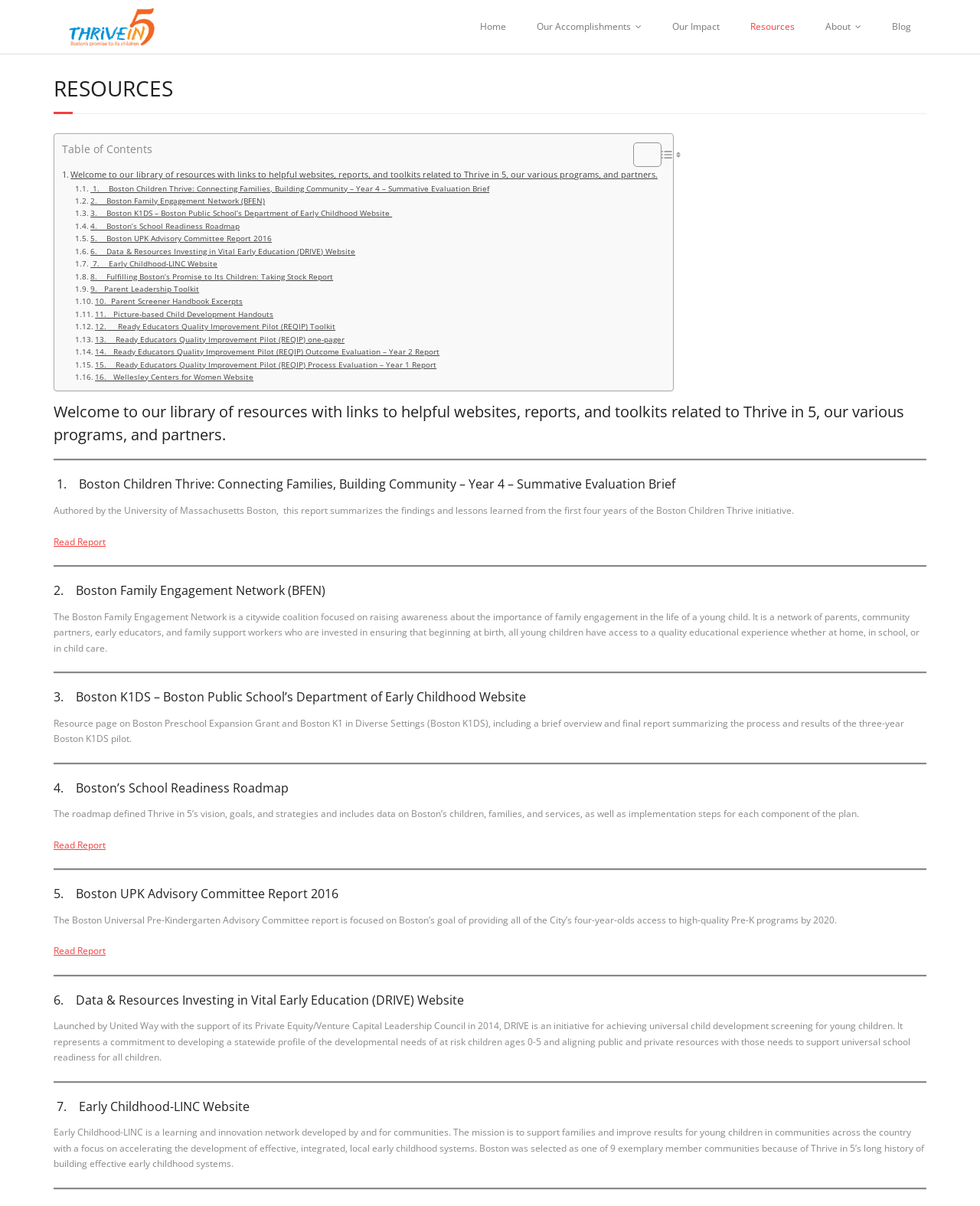Please determine the bounding box coordinates, formatted as (top-left x, top-left y, bottom-right x, bottom-right y), with all values as floating point numbers between 0 and 1. Identify the bounding box of the region described as: Our Impact

[0.67, 0.0, 0.75, 0.045]